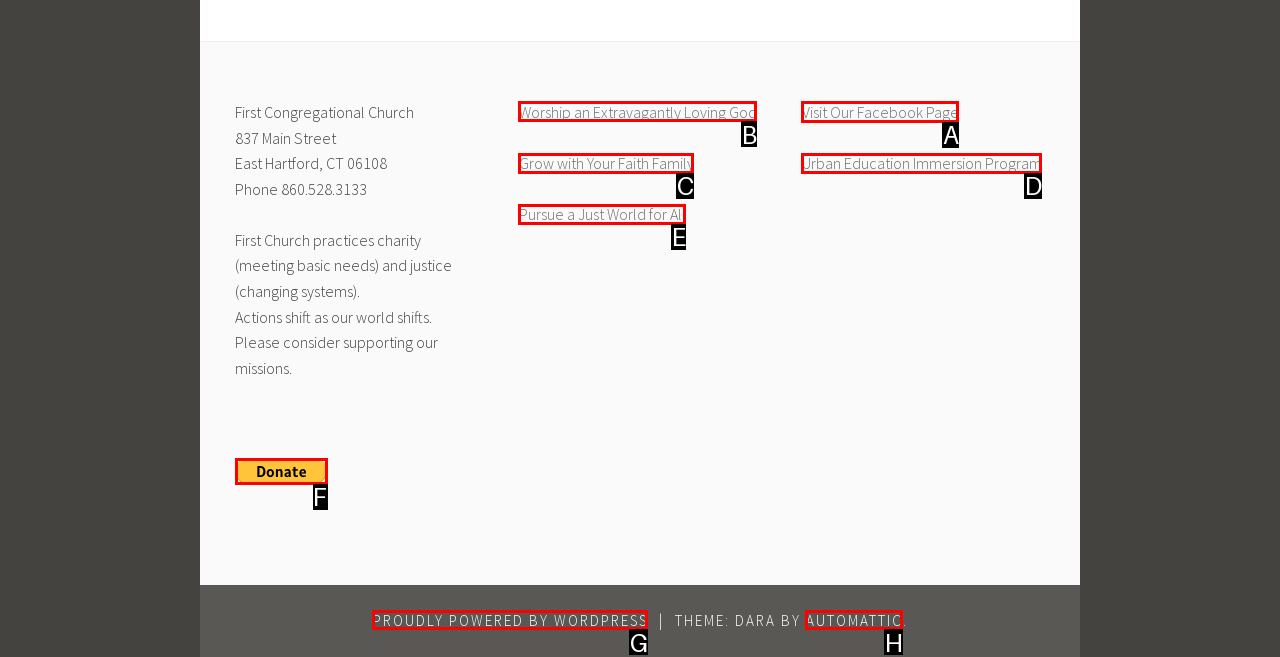Identify the HTML element that should be clicked to accomplish the task: Go to Facebook Page
Provide the option's letter from the given choices.

A